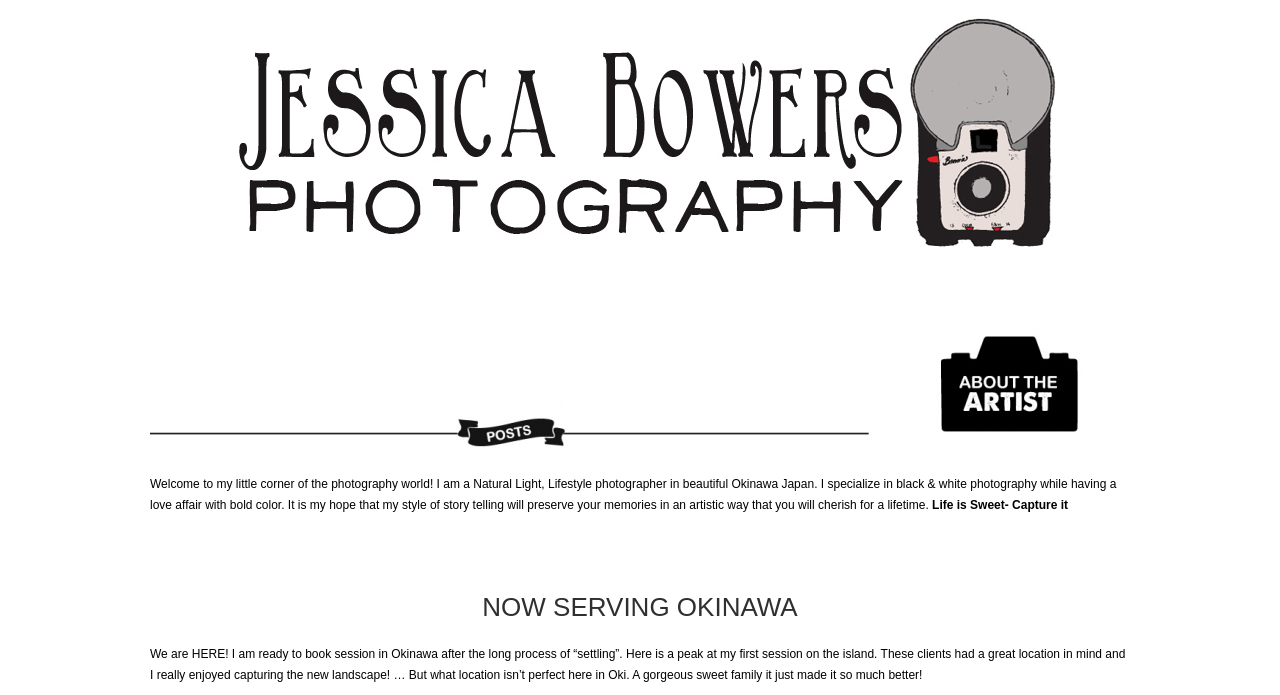Locate and extract the text of the main heading on the webpage.

NOW SERVING OKINAWA